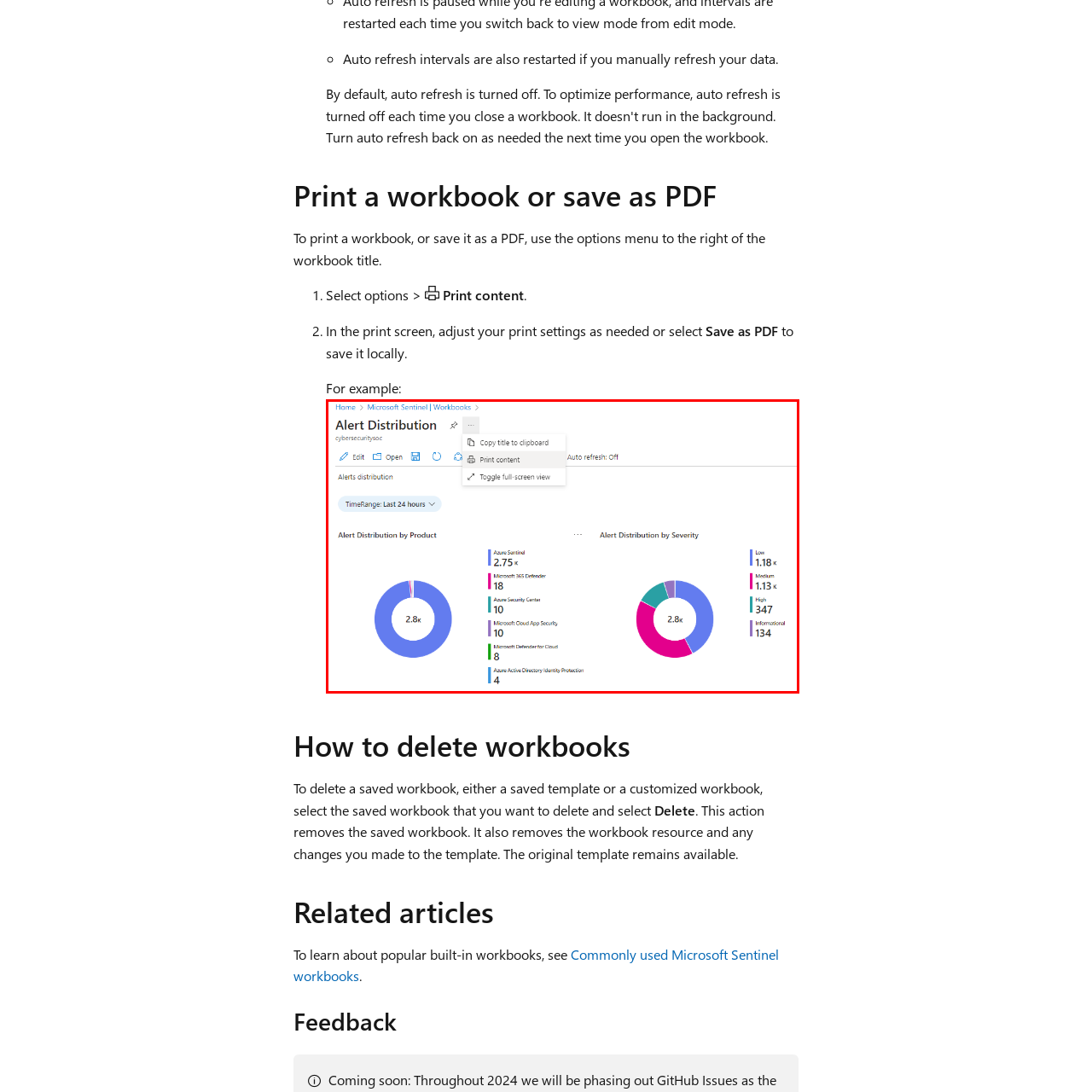Is the auto-refresh feature turned on?
Please analyze the segment of the image inside the red bounding box and respond with a single word or phrase.

No